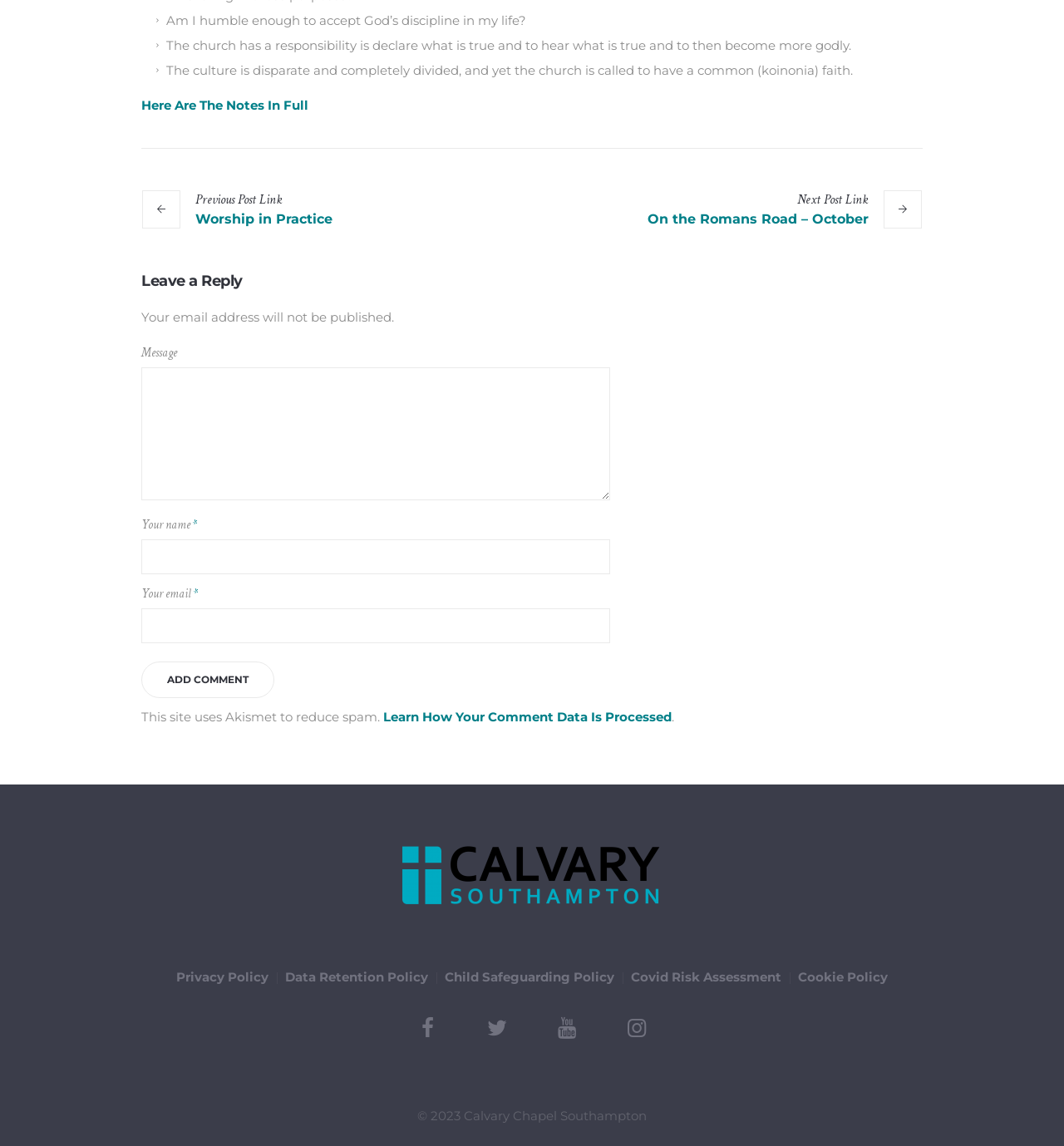Please locate the bounding box coordinates of the element's region that needs to be clicked to follow the instruction: "Click on 'Worship in Practice'". The bounding box coordinates should be provided as four float numbers between 0 and 1, i.e., [left, top, right, bottom].

[0.133, 0.166, 0.312, 0.199]